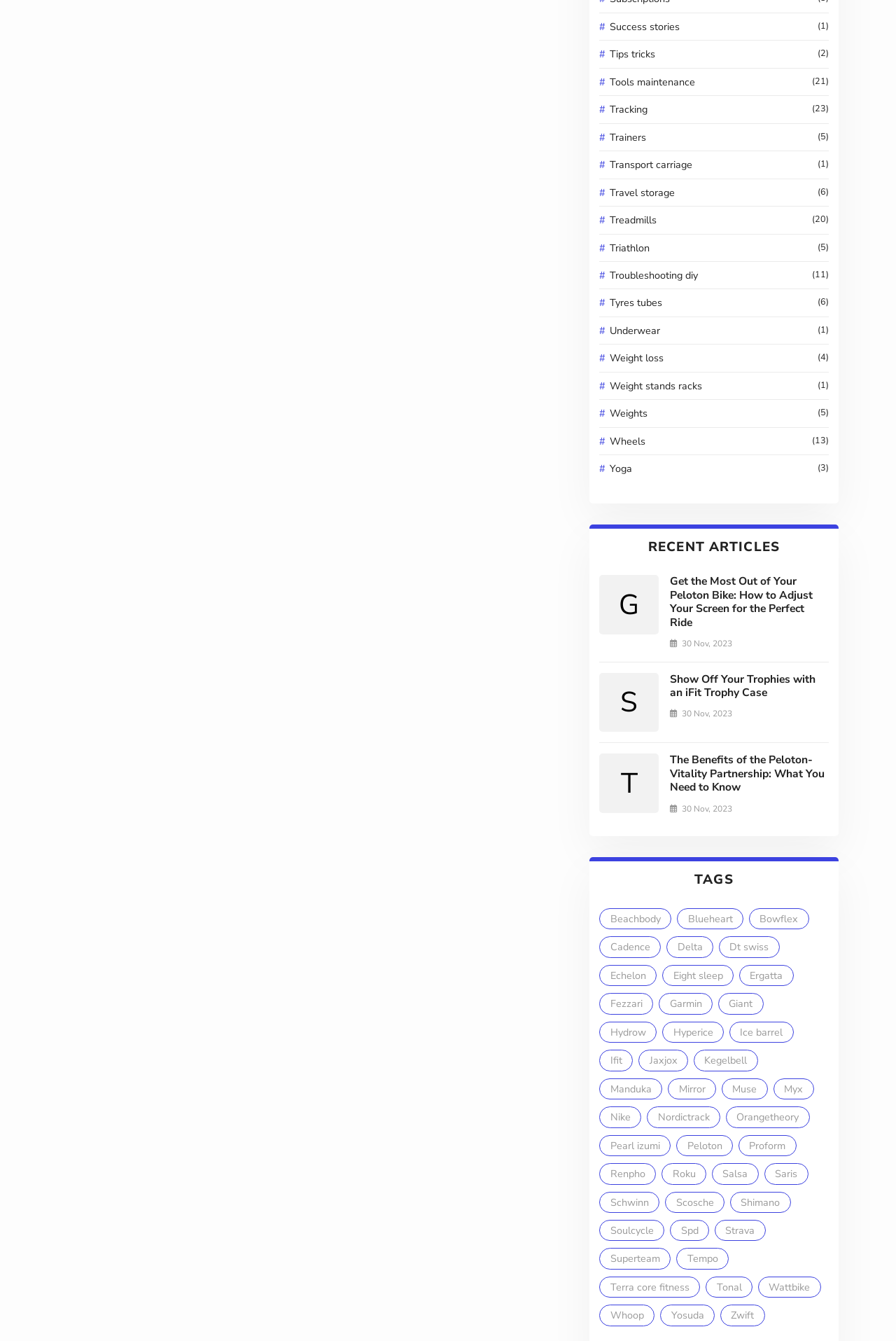Please locate the bounding box coordinates of the element's region that needs to be clicked to follow the instruction: "View the latest article". The bounding box coordinates should be provided as four float numbers between 0 and 1, i.e., [left, top, right, bottom].

[0.669, 0.421, 0.925, 0.494]